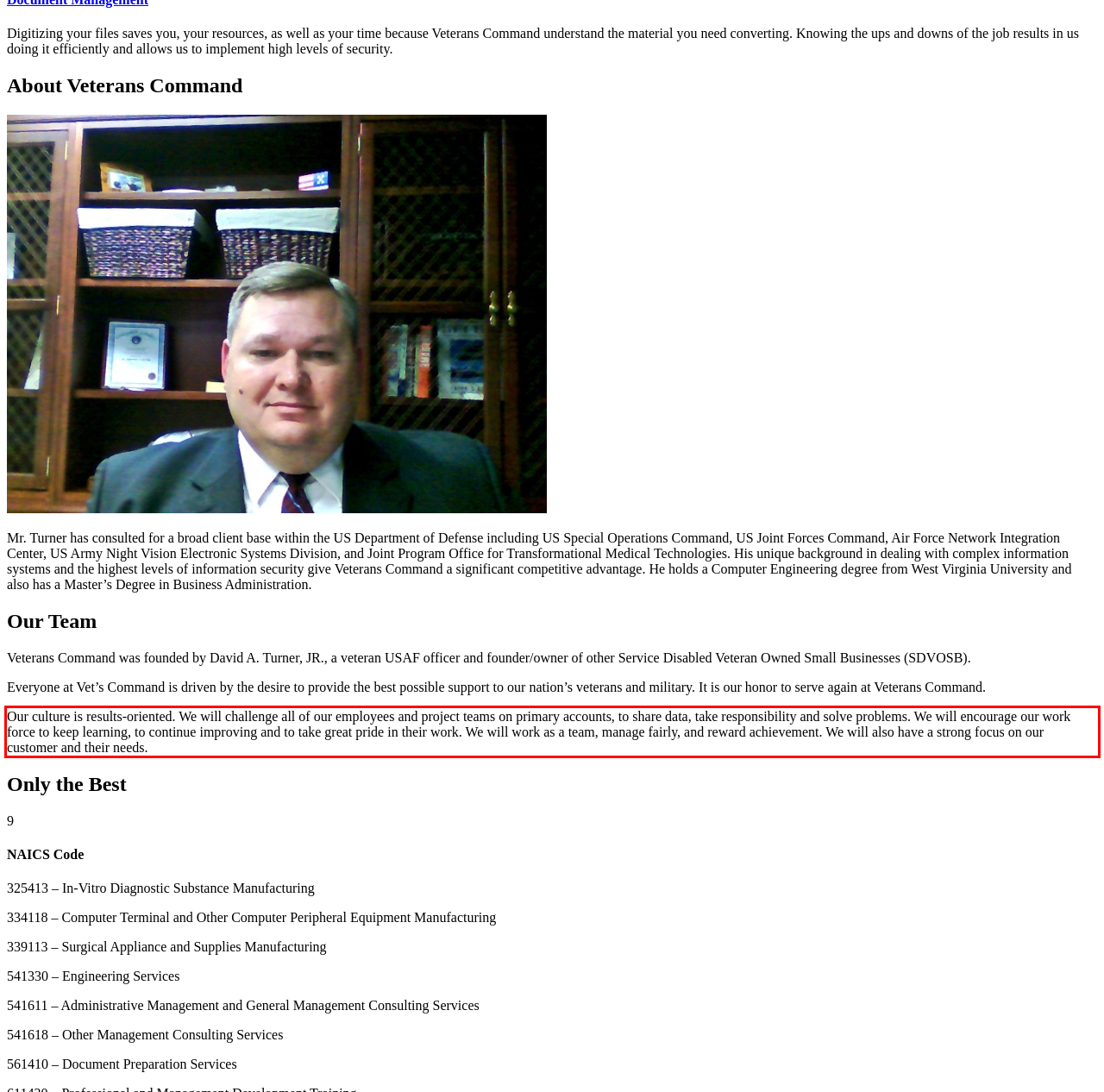You are provided with a screenshot of a webpage that includes a UI element enclosed in a red rectangle. Extract the text content inside this red rectangle.

Our culture is results-oriented. We will challenge all of our employees and project teams on primary accounts, to share data, take responsibility and solve problems. We will encourage our work force to keep learning, to continue improving and to take great pride in their work. We will work as a team, manage fairly, and reward achievement. We will also have a strong focus on our customer and their needs.